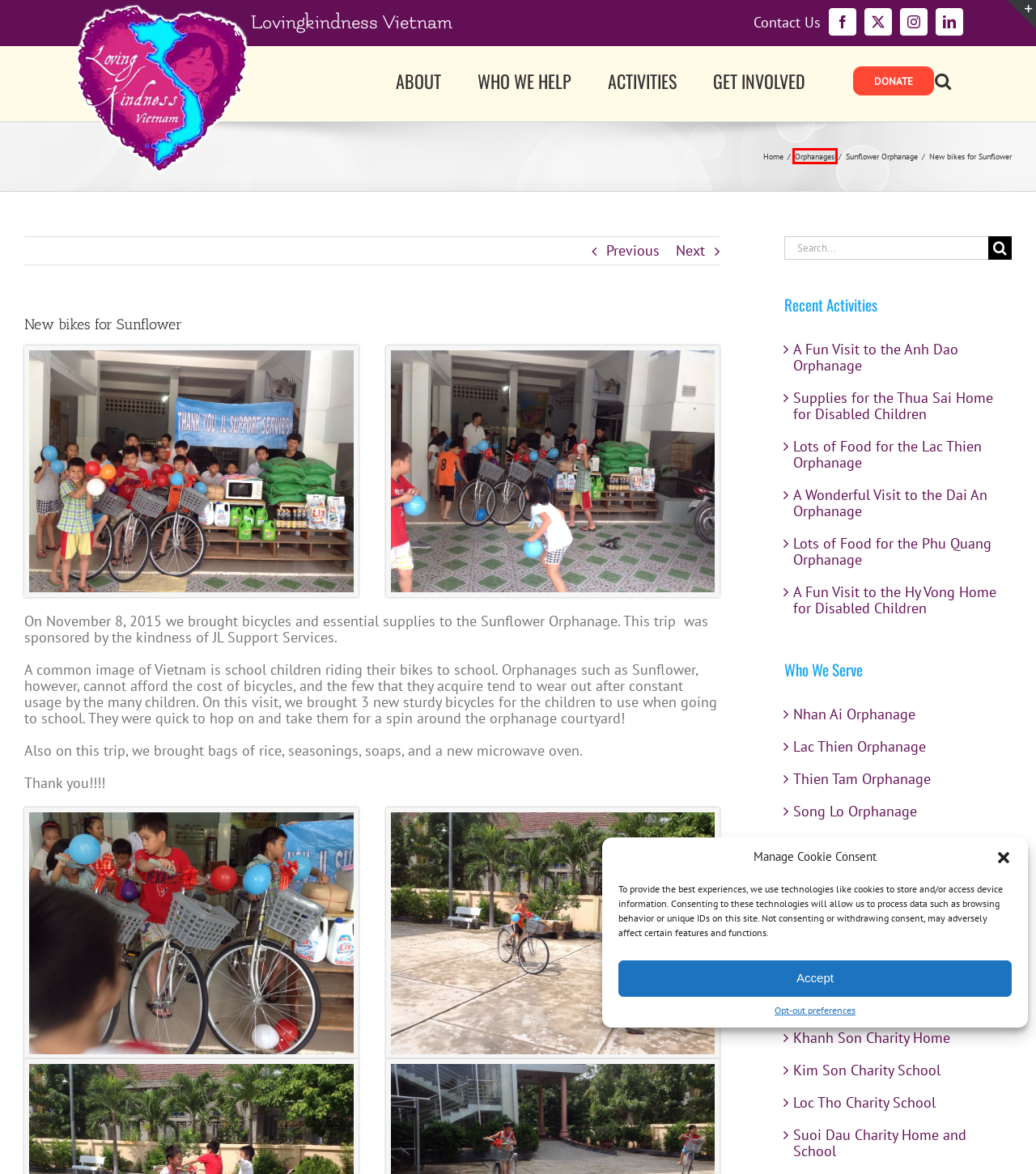Inspect the provided webpage screenshot, concentrating on the element within the red bounding box. Select the description that best represents the new webpage after you click the highlighted element. Here are the candidates:
A. A Fun Visit to the Hy Vong Home for Disabled Children – Lovingkindness Vietnam
B. Lots of Food for the Lac Thien Orphanage – Lovingkindness Vietnam
C. Orphanages – Lovingkindness Vietnam
D. Ngoc Van Orphanage – Lovingkindness Vietnam
E. Contact Loving Kindness – Lovingkindness Vietnam
F. Flu Shots for the Nhan Ai Orphans – Lovingkindness Vietnam
G. Phu Quang Orphanage – Lovingkindness Vietnam
H. A Fun Visit to the Anh Dao Orphanage – Lovingkindness Vietnam

C